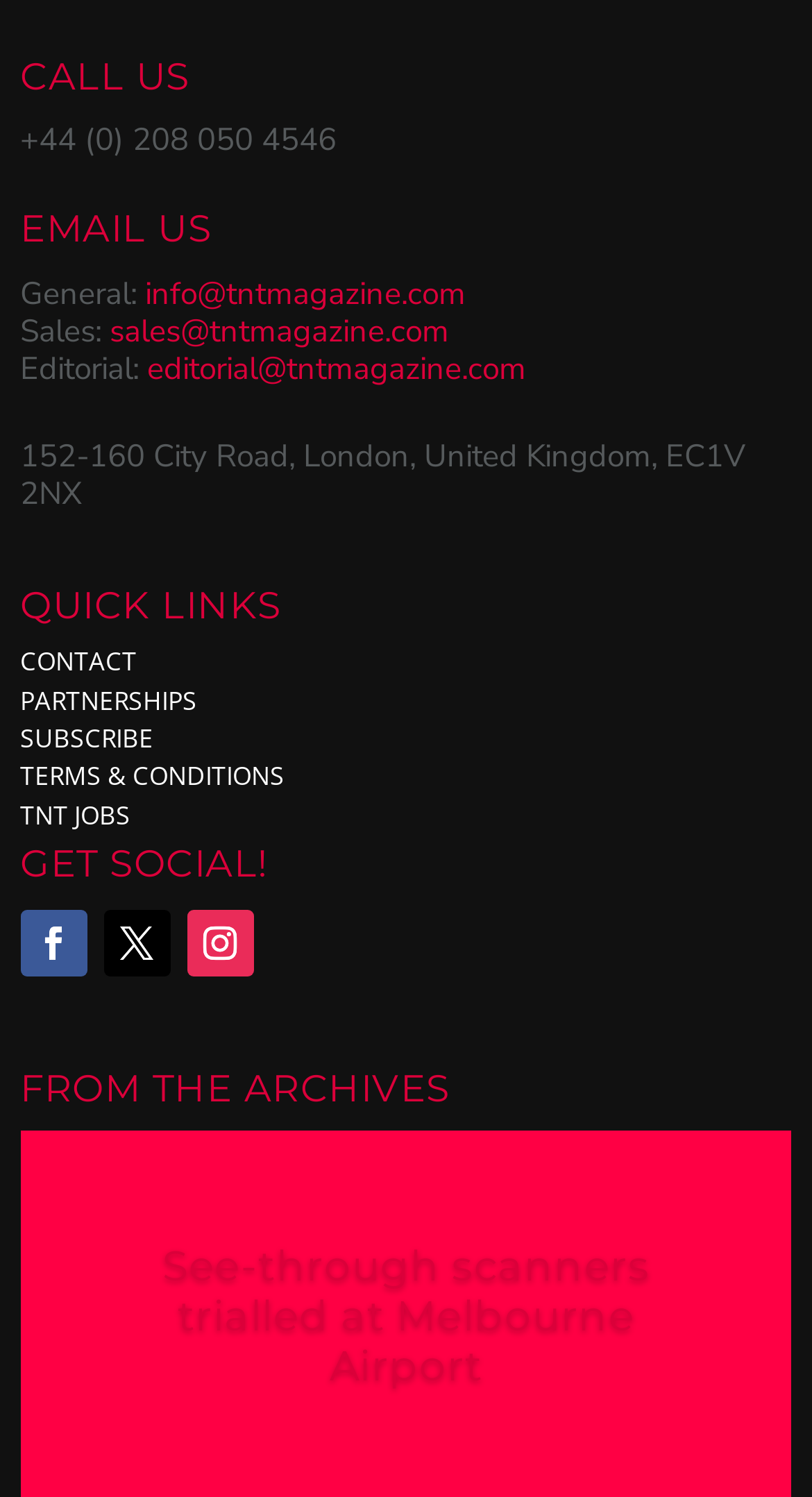Identify the bounding box for the UI element specified in this description: "Follow". The coordinates must be four float numbers between 0 and 1, formatted as [left, top, right, bottom].

[0.025, 0.608, 0.107, 0.652]